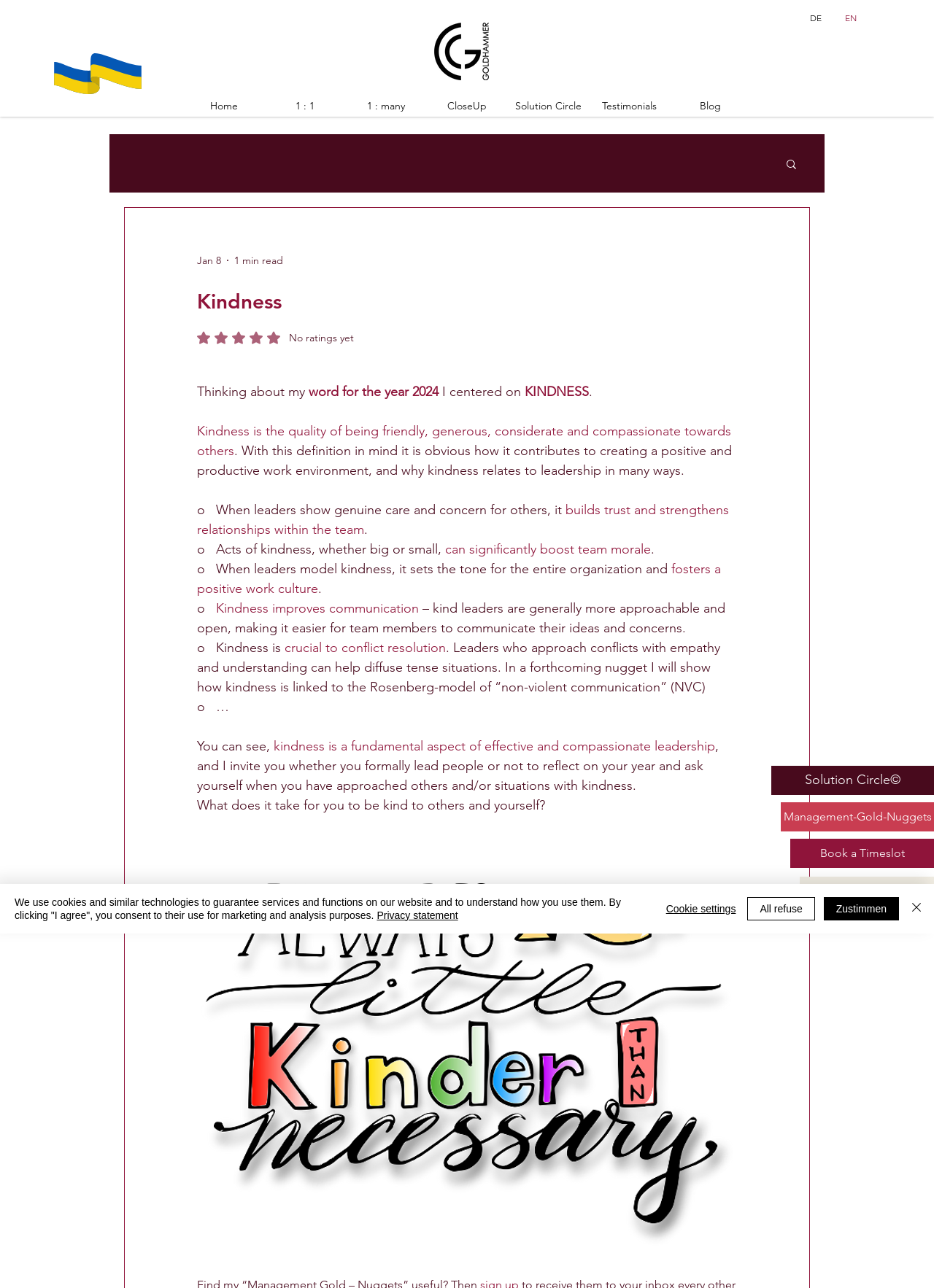Determine the bounding box coordinates for the area you should click to complete the following instruction: "Click the 'German' language button".

[0.854, 0.008, 0.89, 0.02]